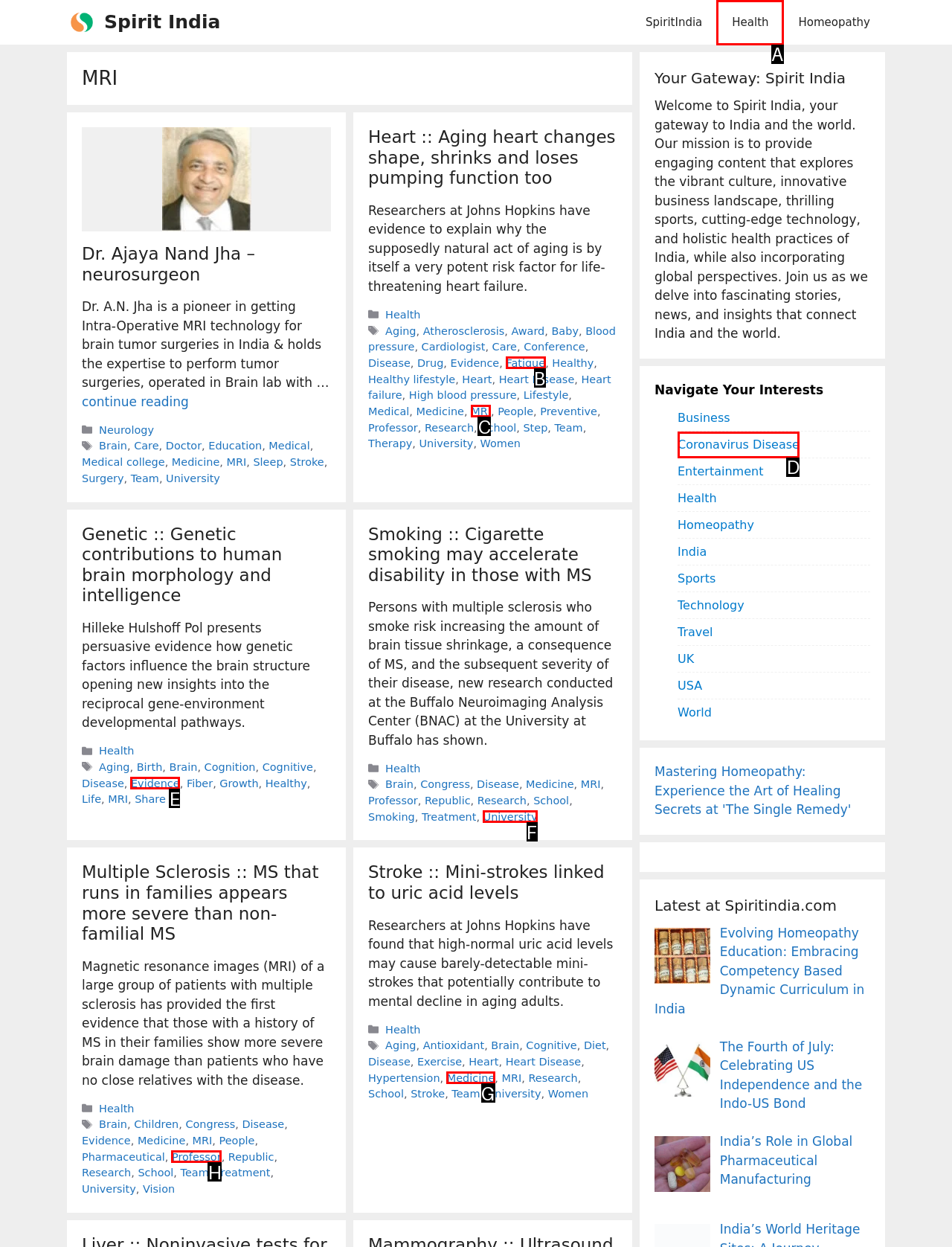Choose the UI element to click on to achieve this task: Browse the categories of Health. Reply with the letter representing the selected element.

A